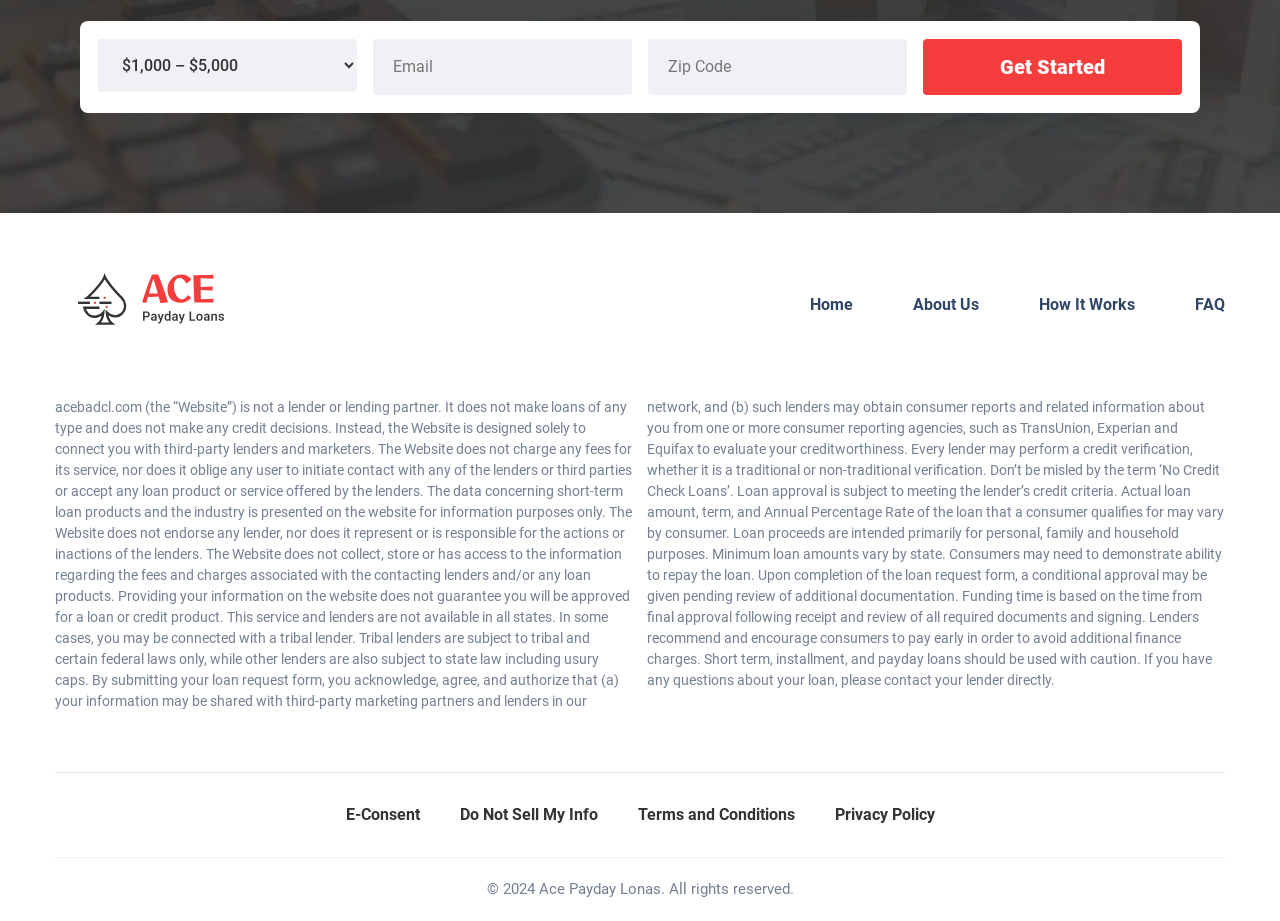Pinpoint the bounding box coordinates of the clickable element to carry out the following instruction: "Enter email."

[0.291, 0.043, 0.494, 0.103]